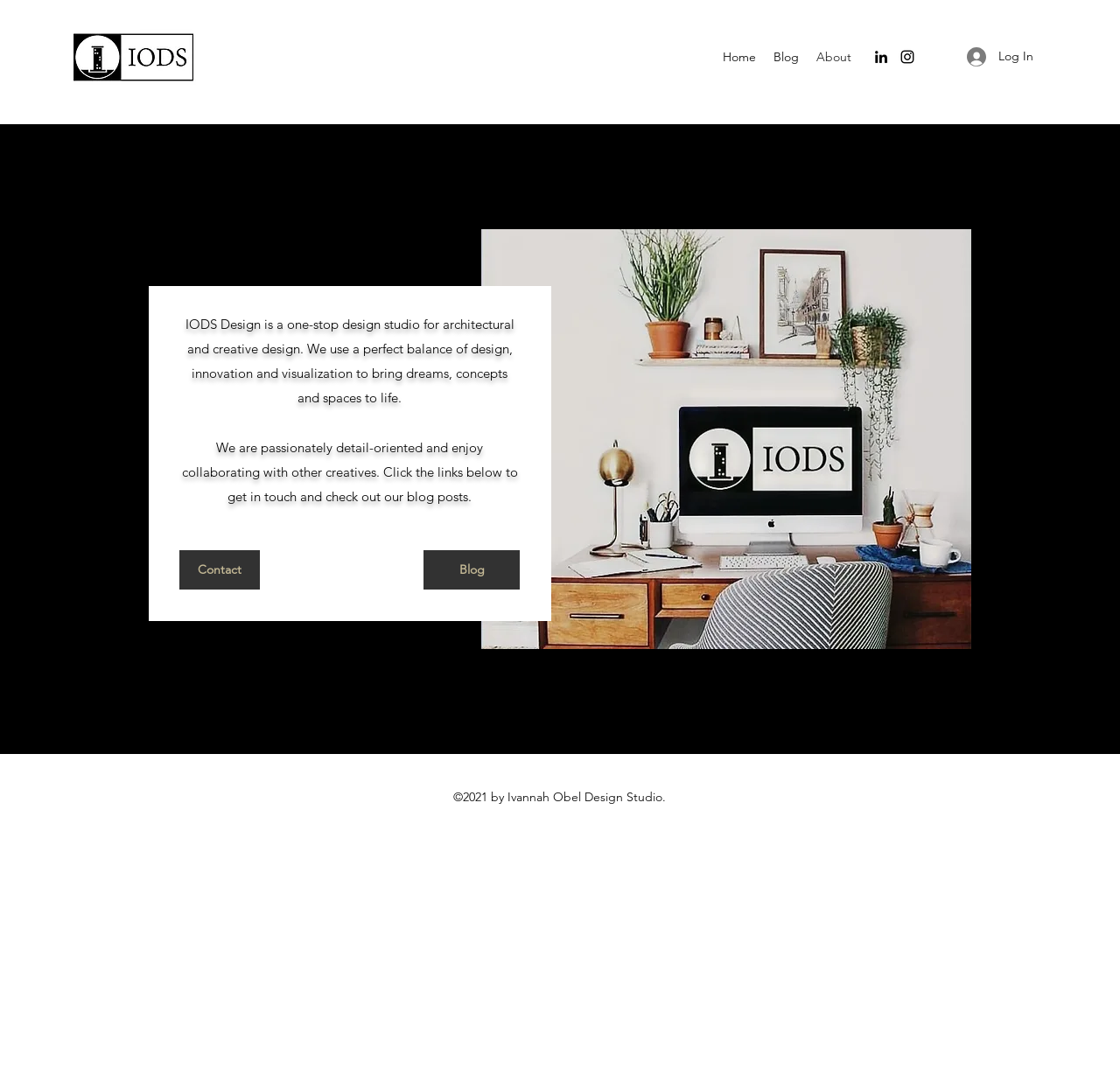Find the bounding box coordinates of the clickable region needed to perform the following instruction: "Click the LinkedIn link". The coordinates should be provided as four float numbers between 0 and 1, i.e., [left, top, right, bottom].

[0.779, 0.045, 0.795, 0.061]